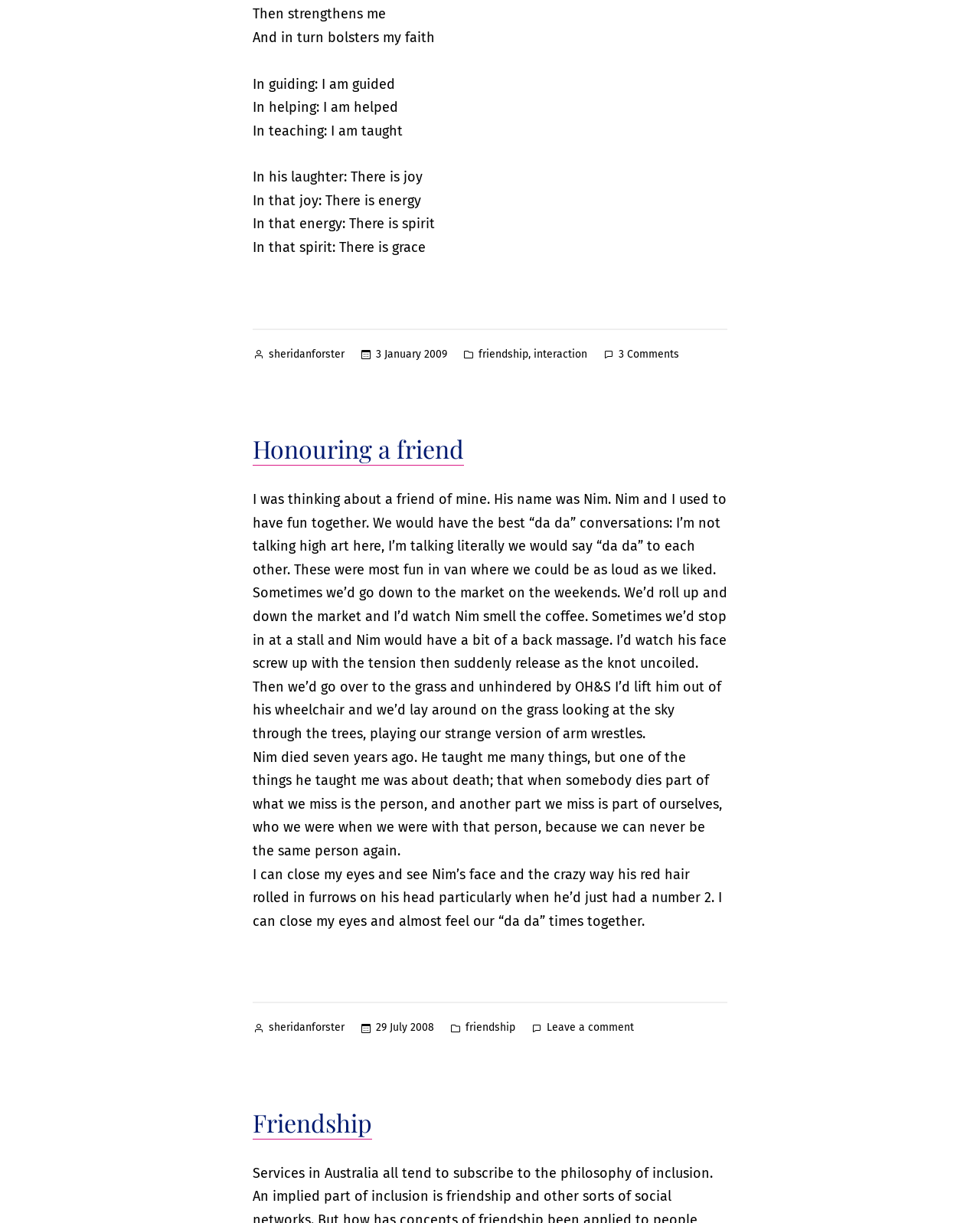Provide a one-word or one-phrase answer to the question:
What is the theme of the first post?

friendship